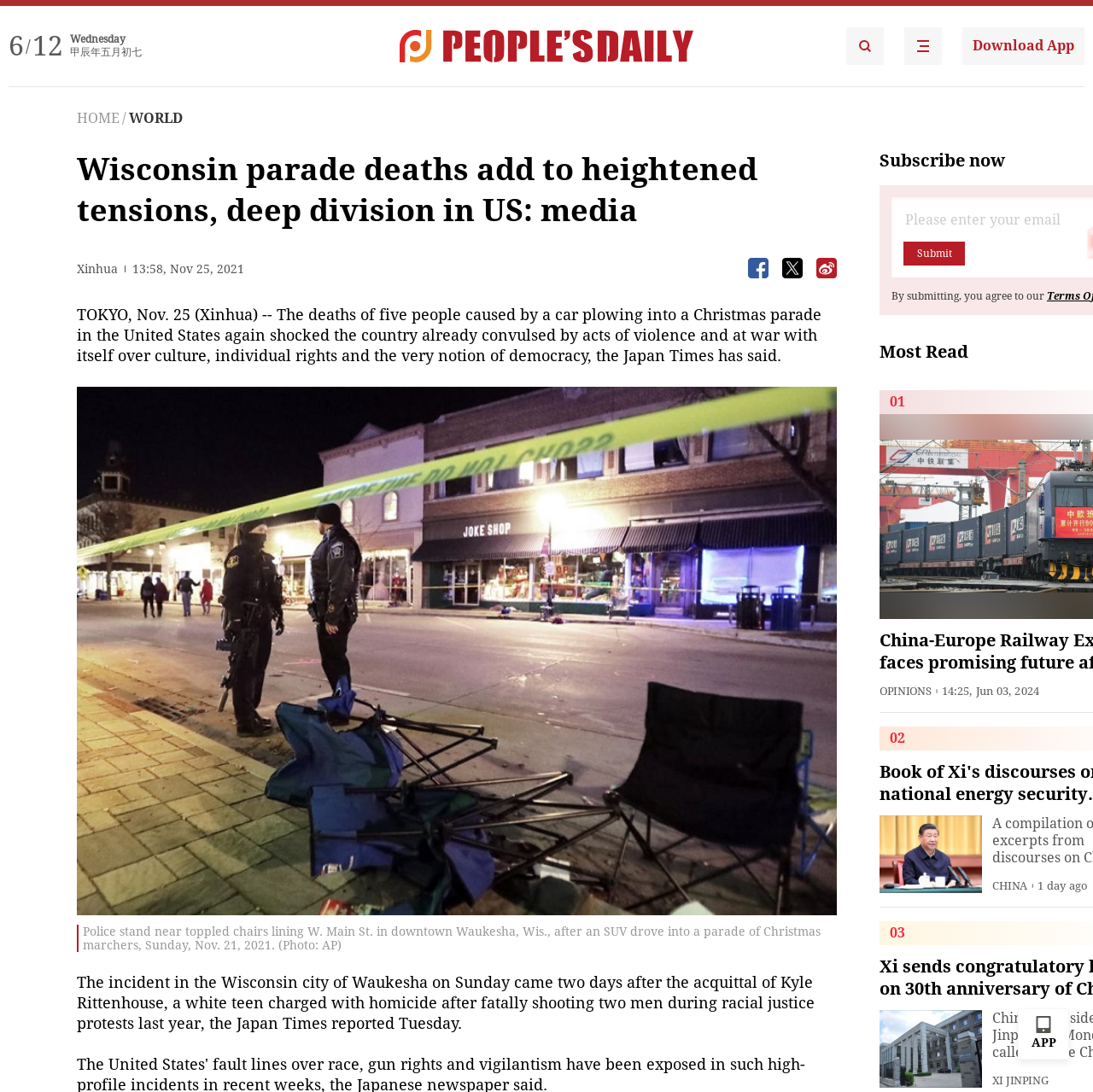Using the element description: "alt="People's Daily English language App"", determine the bounding box coordinates for the specified UI element. The coordinates should be four float numbers between 0 and 1, [left, top, right, bottom].

[0.827, 0.025, 0.862, 0.059]